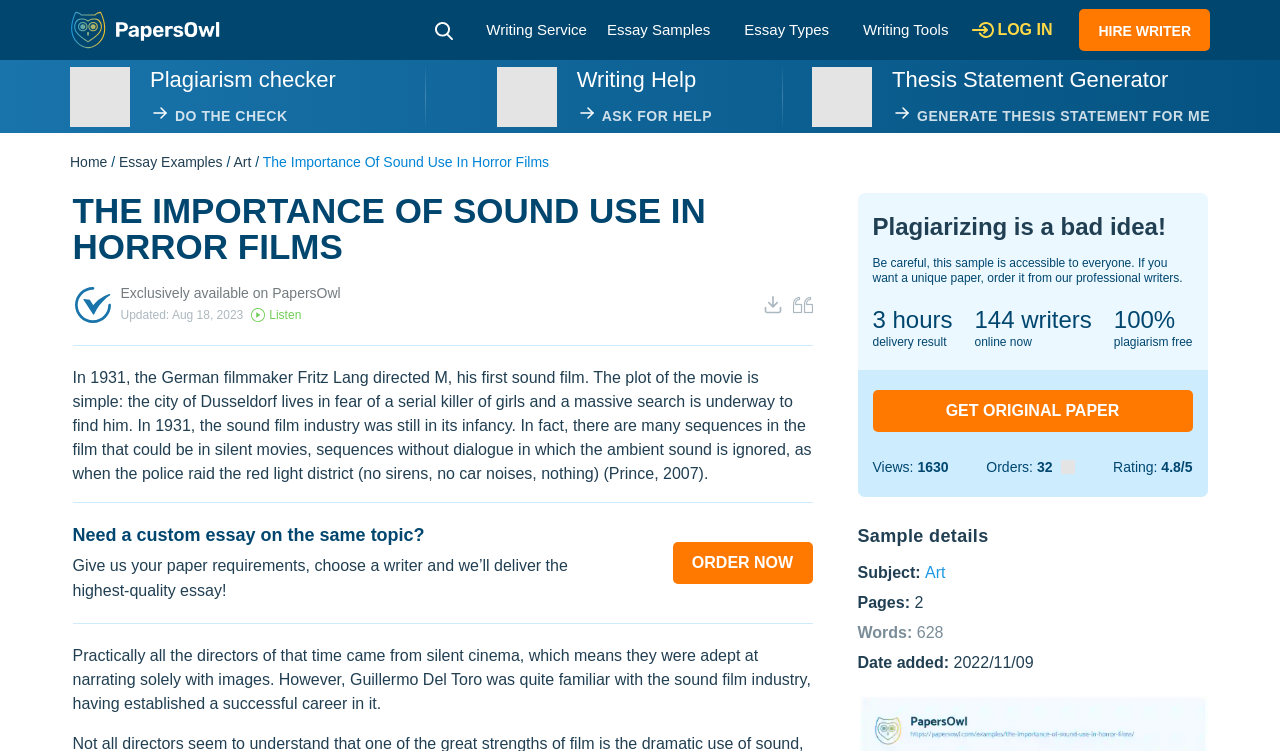What is the rating of the essay?
From the screenshot, provide a brief answer in one word or phrase.

4.8/5